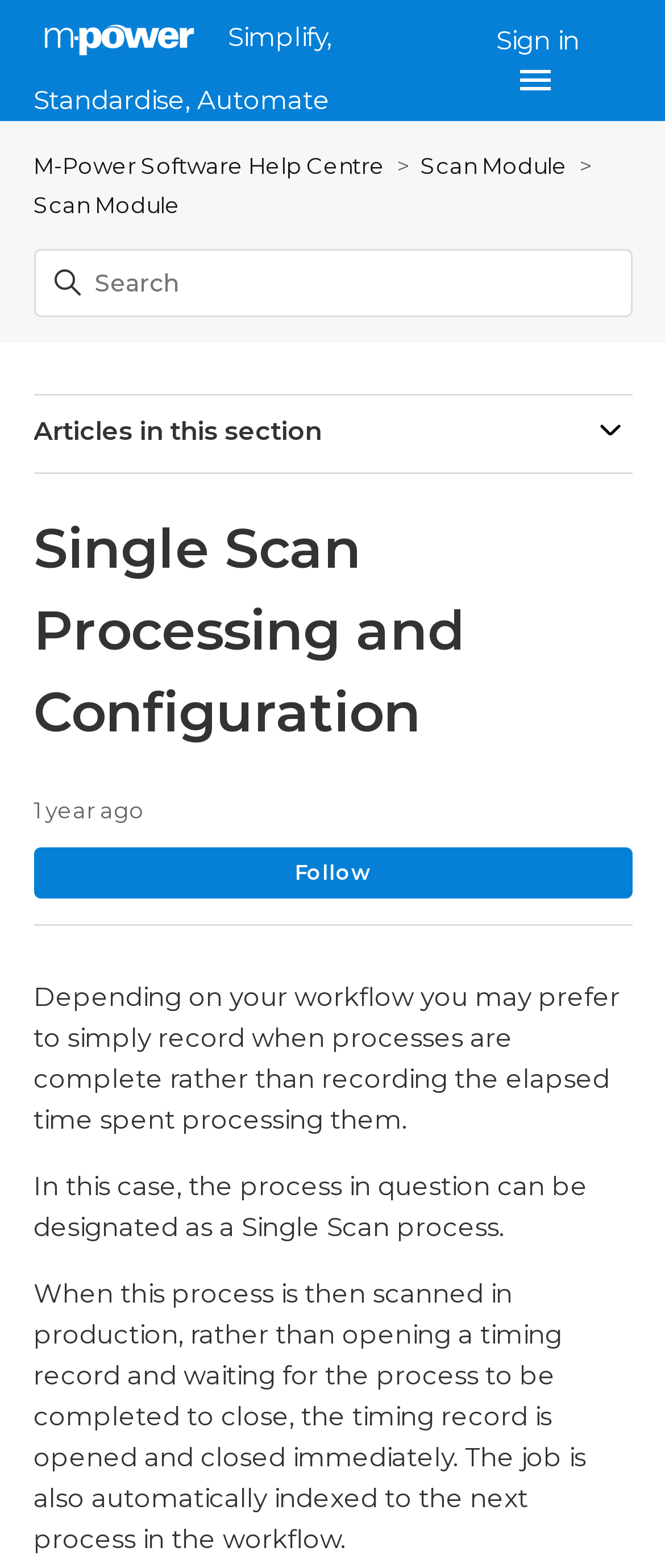Given the description of a UI element: "parent_node: Articles in this section", identify the bounding box coordinates of the matching element in the webpage screenshot.

[0.886, 0.263, 0.95, 0.29]